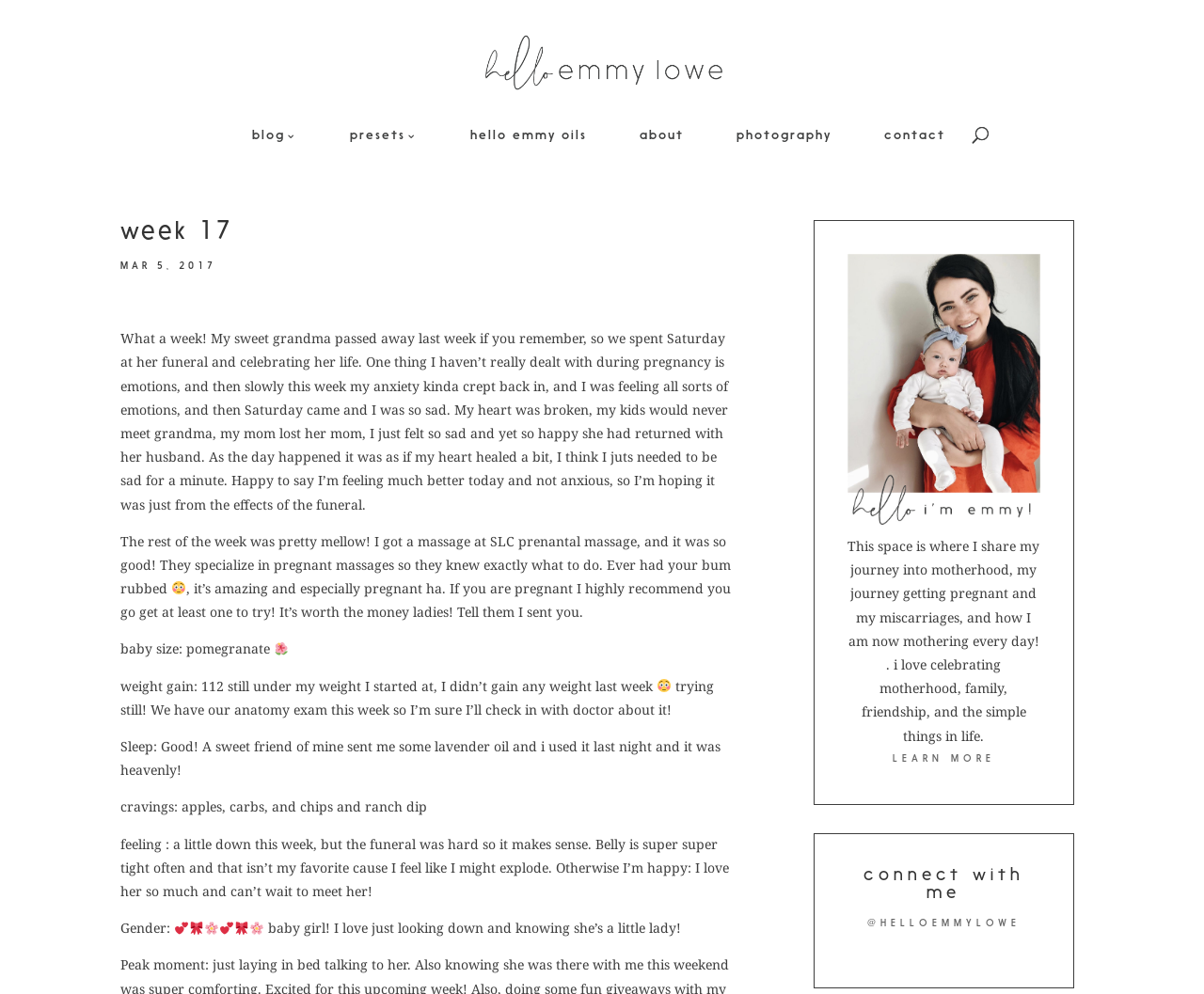What is the author's grandma's current status? From the image, respond with a single word or brief phrase.

Passed away